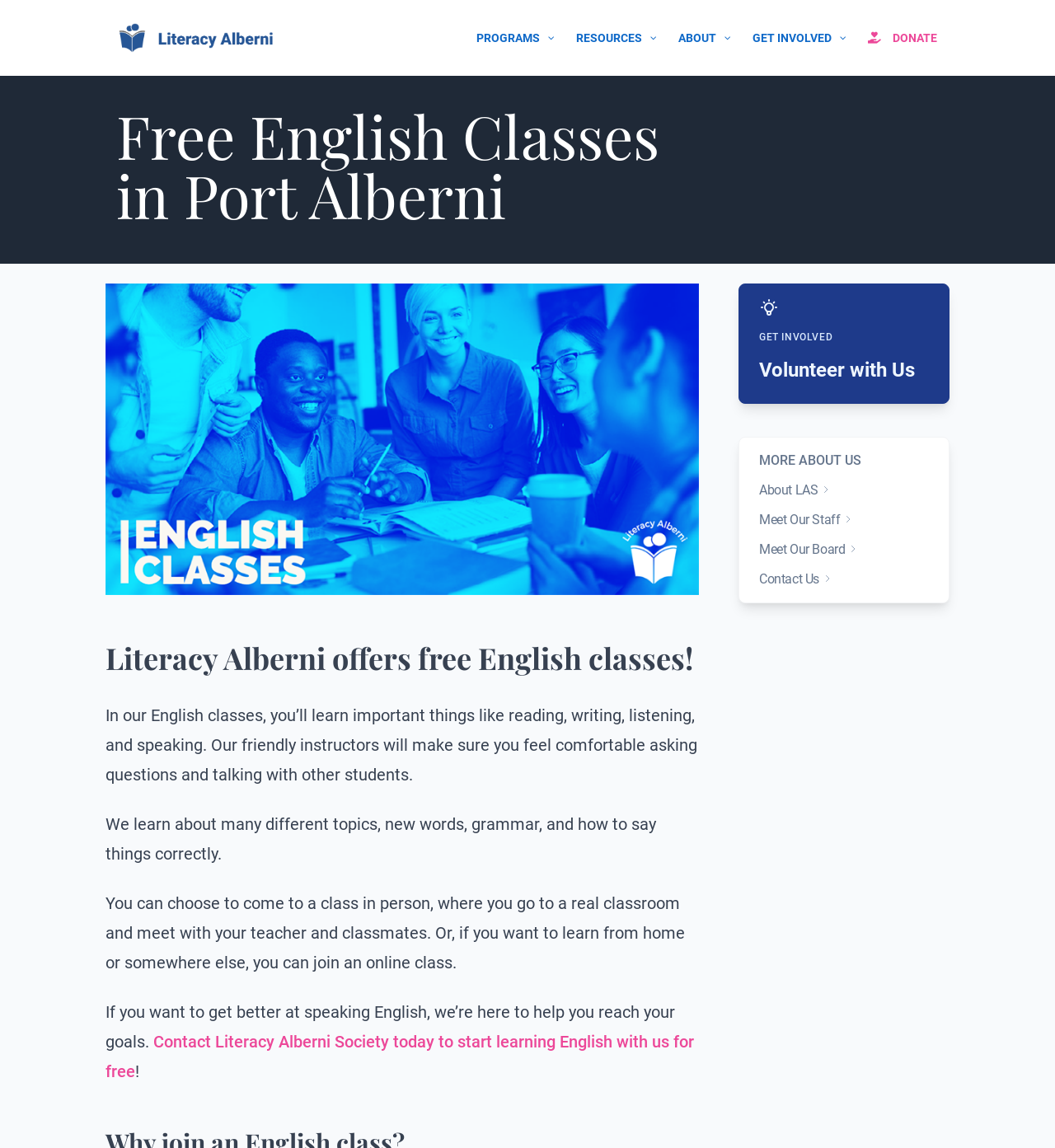Locate the headline of the webpage and generate its content.

Free English Classes in Port Alberni